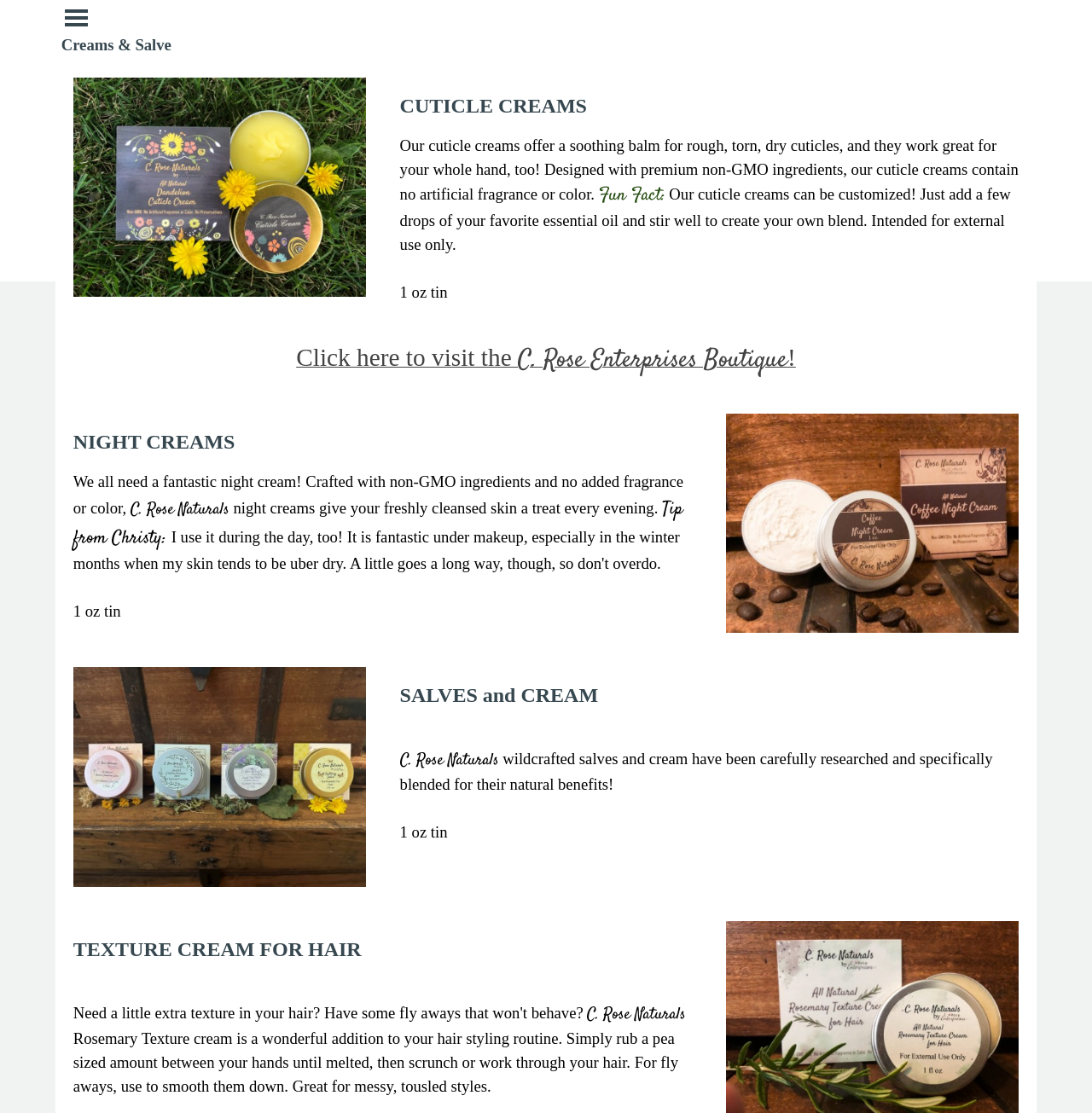Construct a comprehensive description capturing every detail on the webpage.

This webpage is about C. Rose Naturals Creams & Salve, a product line from C Rose Enterprises LLC. At the top, there is a header with the title "Creams & Salve". Below the header, there are three main sections, each dedicated to a specific product type: cuticle creams, night creams, and salves and cream.

In the cuticle cream section, there is a heading "CUTICLE CREAMS" followed by a paragraph describing the product's benefits and features. Below this, there is a "Fun Fact" section that provides additional information about customizing the cuticle creams. The section also includes a link to visit the C. Rose Enterprises Boutique and a mention of the product's size, 1 oz tin.

The night cream section starts with a heading "NIGHT CREAMS" and a paragraph describing the product's ingredients and benefits. Below this, there is a section with a tip from Christy, and another mention of the product's size, 1 oz tin.

The salves and cream section starts with a heading "SALVES and CREAM" and a paragraph describing the product's natural benefits. Below this, there is a mention of the product's size, 1 oz tin.

Finally, there is a separate section dedicated to a specific product, the Rosemary Texture cream for hair, with a heading "TEXTURE CREAM FOR HAIR" and a paragraph describing its usage and benefits.